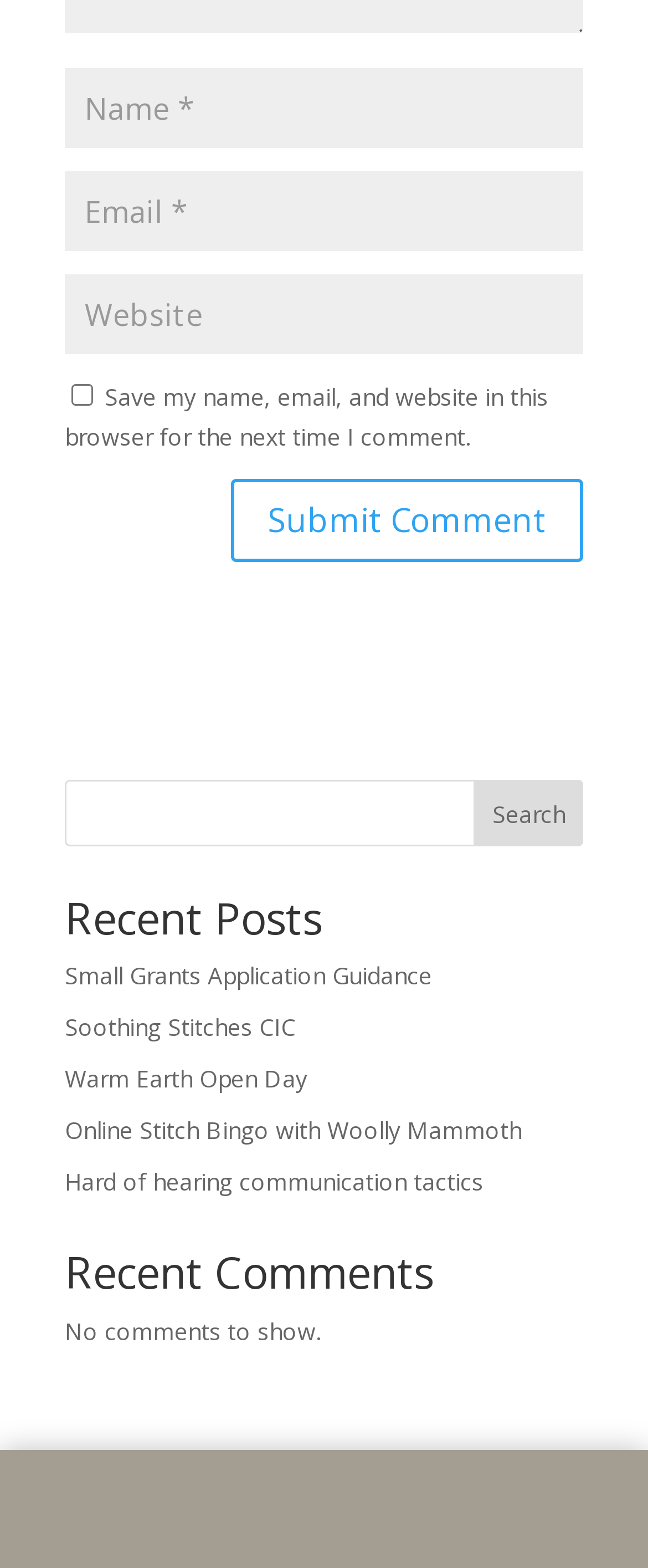Return the bounding box coordinates of the UI element that corresponds to this description: "Small Grants Application Guidance". The coordinates must be given as four float numbers in the range of 0 and 1, [left, top, right, bottom].

[0.1, 0.612, 0.667, 0.632]